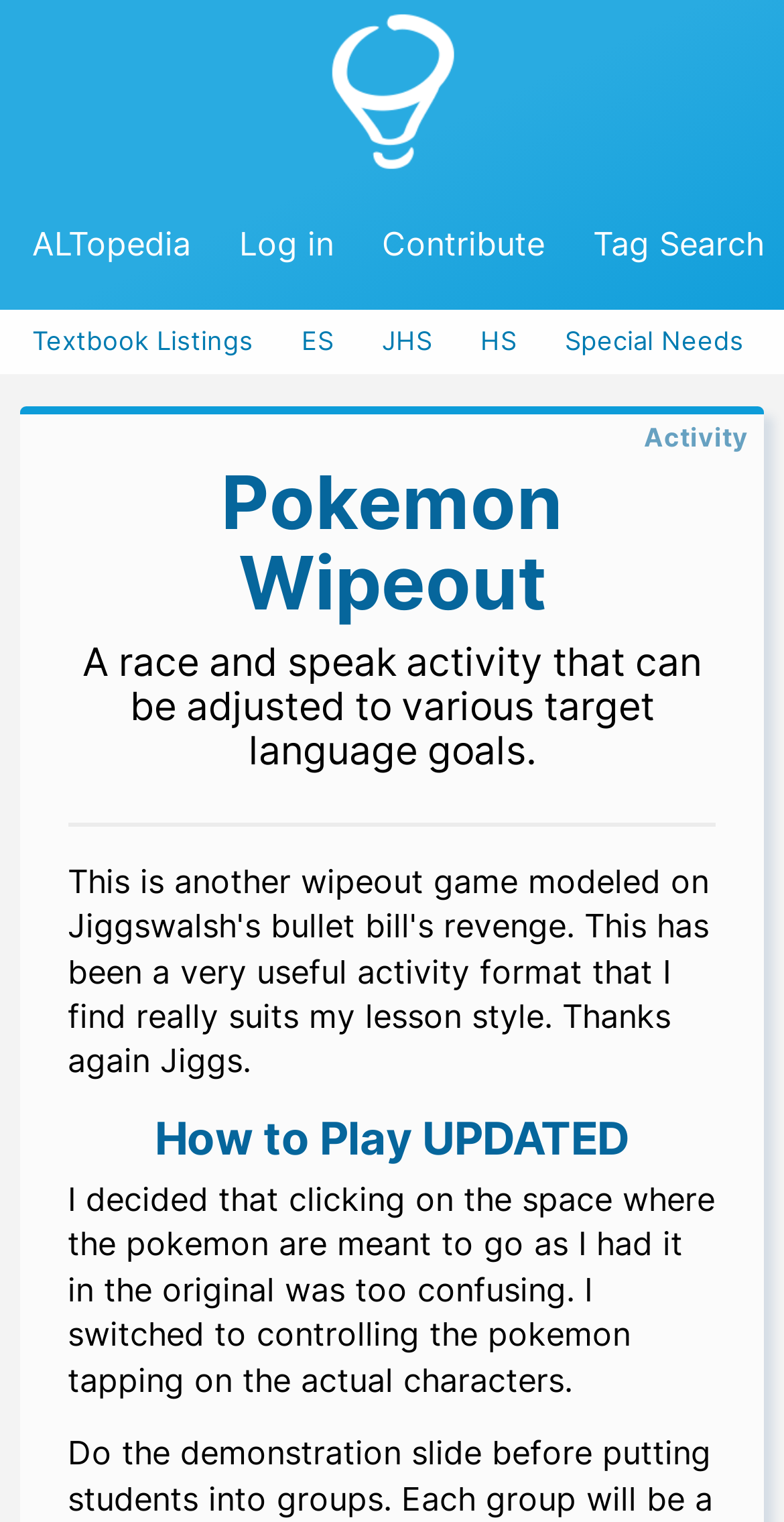Show me the bounding box coordinates of the clickable region to achieve the task as per the instruction: "View Appeals".

None